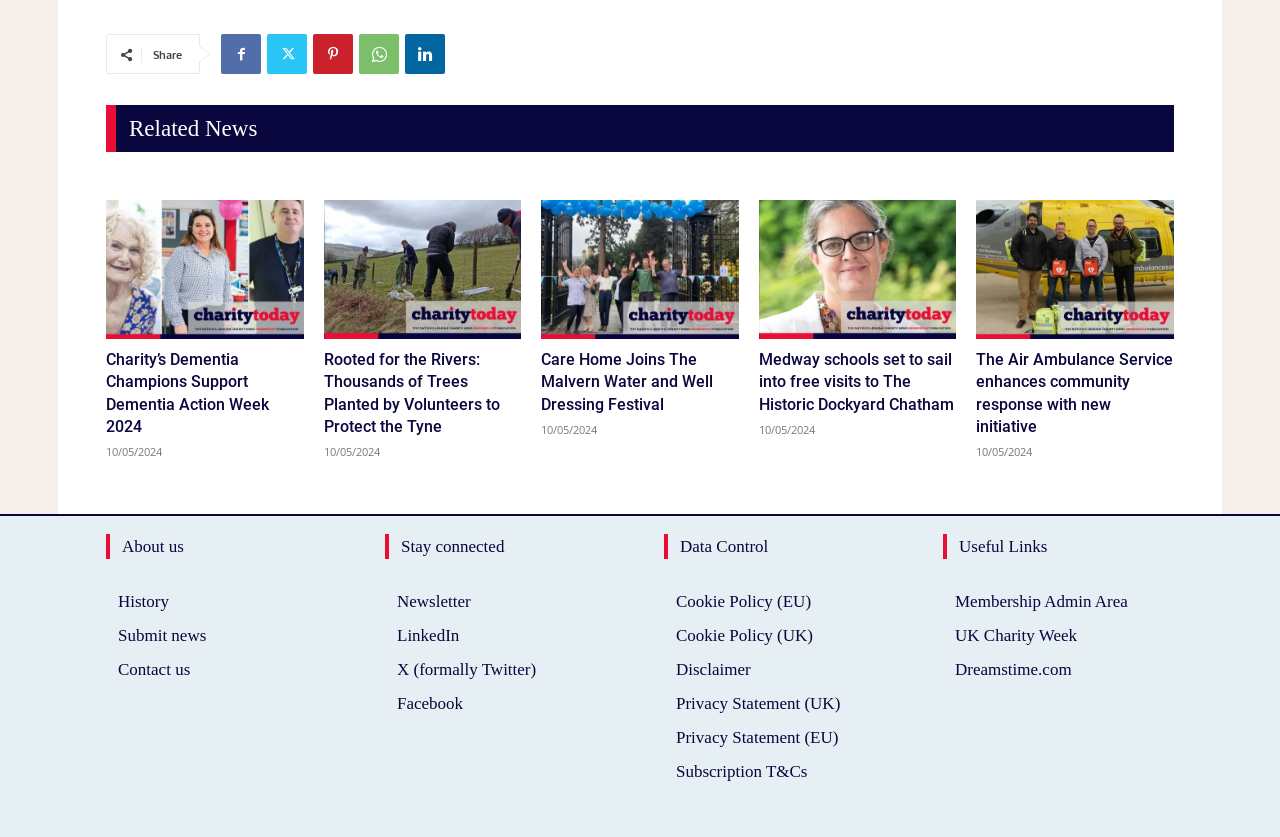What is the purpose of the 'About us' section?
Using the information presented in the image, please offer a detailed response to the question.

I looked at the 'About us' section and found that it contains links to 'History', 'Submit news', and 'Contact us', which suggests that the purpose of this section is to provide information about the website.